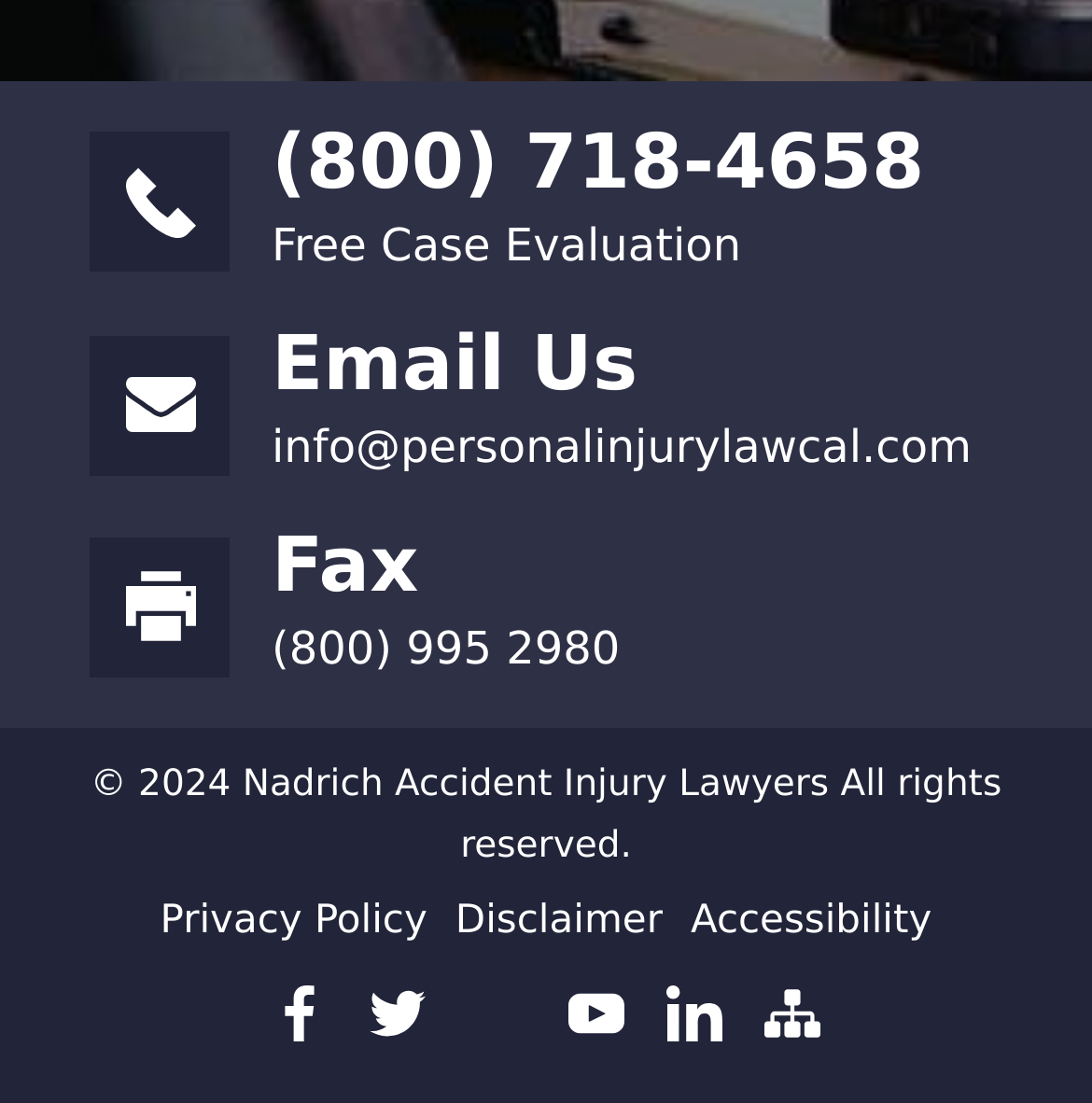Identify the bounding box for the UI element specified in this description: "(800) 718-4658". The coordinates must be four float numbers between 0 and 1, formatted as [left, top, right, bottom].

[0.249, 0.109, 0.847, 0.188]